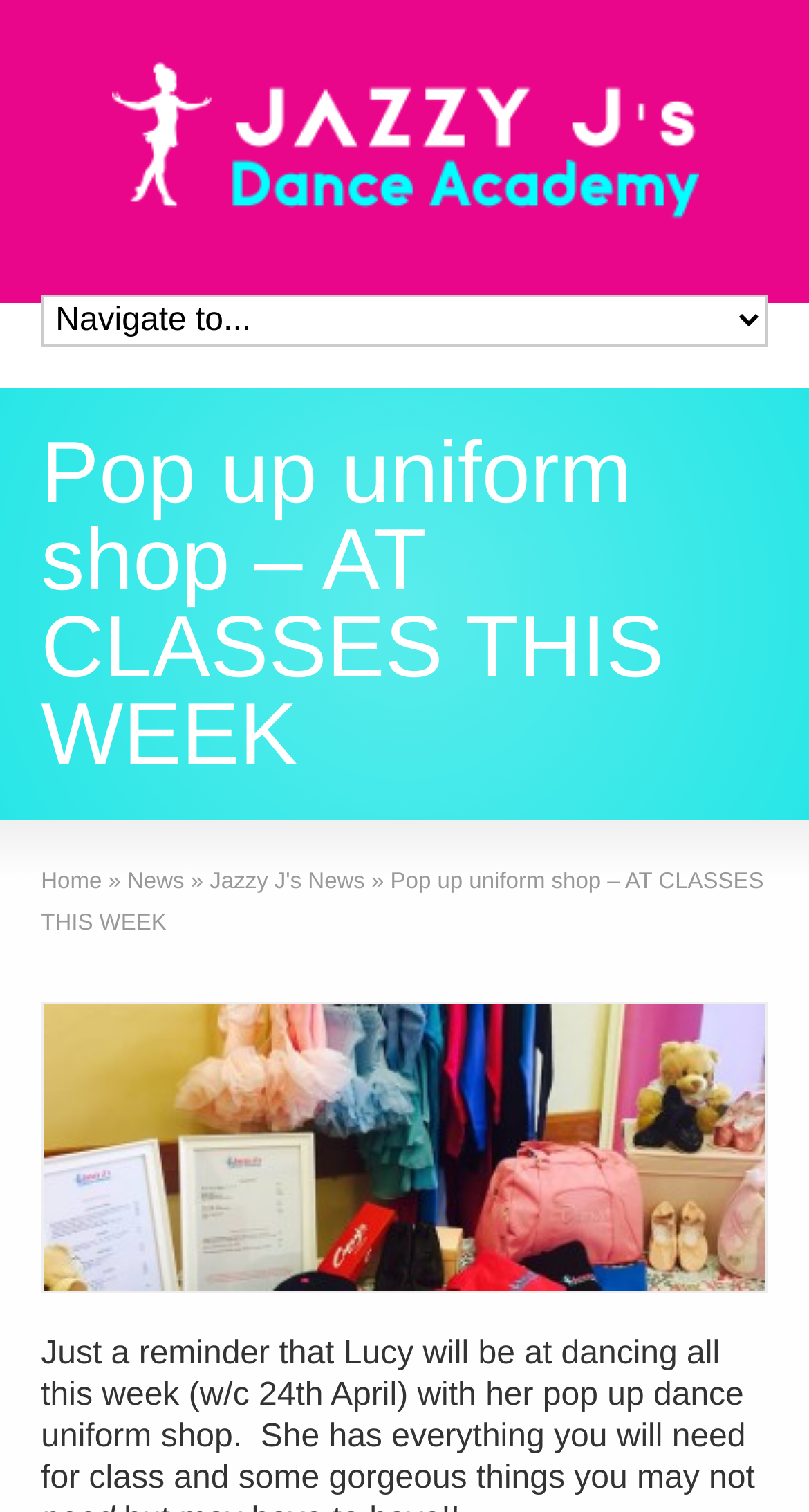Given the element description "Liosdoire Admin" in the screenshot, predict the bounding box coordinates of that UI element.

None